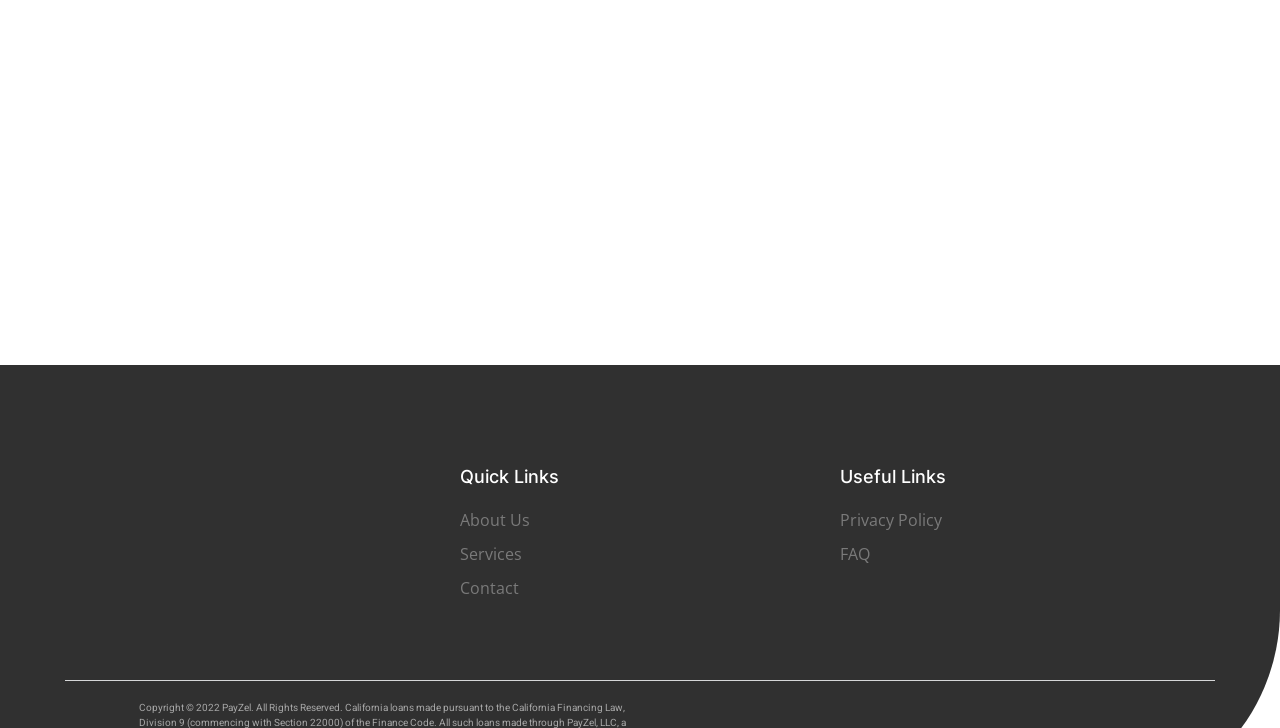Give a concise answer using one word or a phrase to the following question:
What is the position of the 'Contact' link?

Bottom left